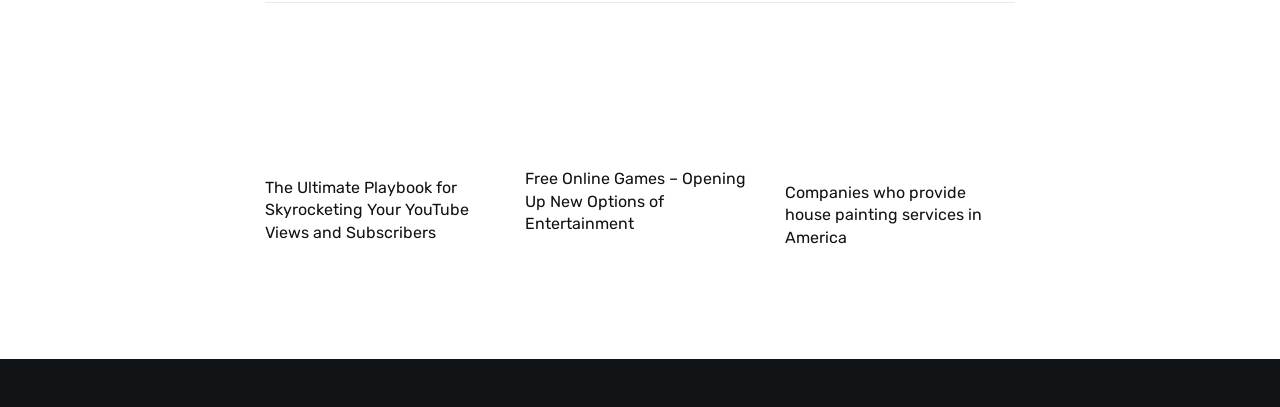What service is provided by companies mentioned?
Give a comprehensive and detailed explanation for the question.

The third link on the webpage has the text 'Companies who provide house painting services in America', which suggests that the companies mentioned on this webpage provide house painting services.